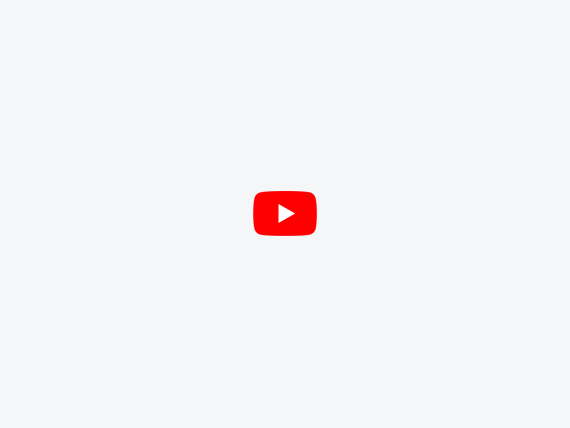Based on the image, provide a detailed and complete answer to the question: 
What is emphasized in the accompanying text?

The accompanying text emphasizes the variety and quality of card packaging options available, designed to impress users while ensuring durability and safety, which suggests that the emphasis is on the variety and quality of the products.